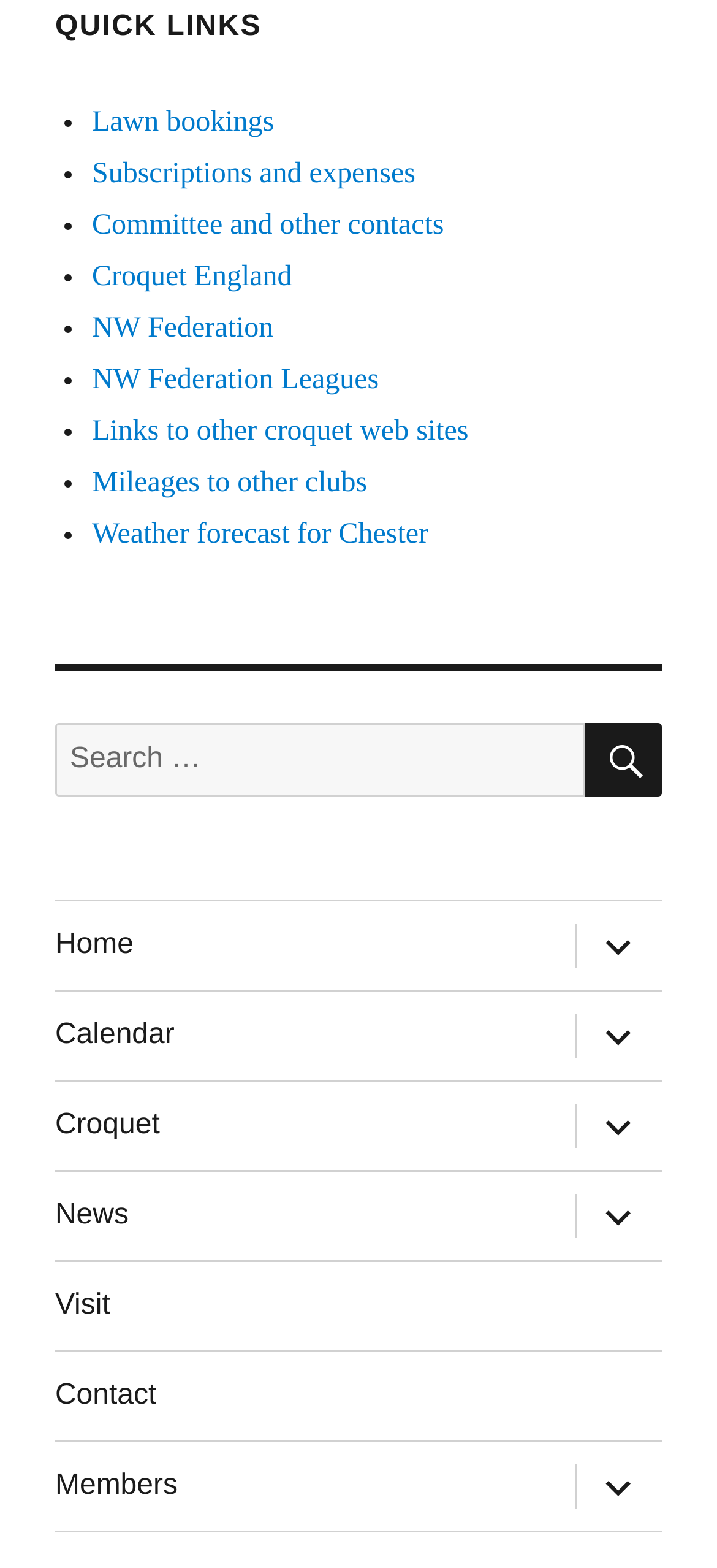Provide a thorough and detailed response to the question by examining the image: 
What is the last link in the quick links section?

The last link in the quick links section is 'Weather forecast for Chester', which can be found at the bottom of the list of quick links under the 'QUICK LINKS' heading.